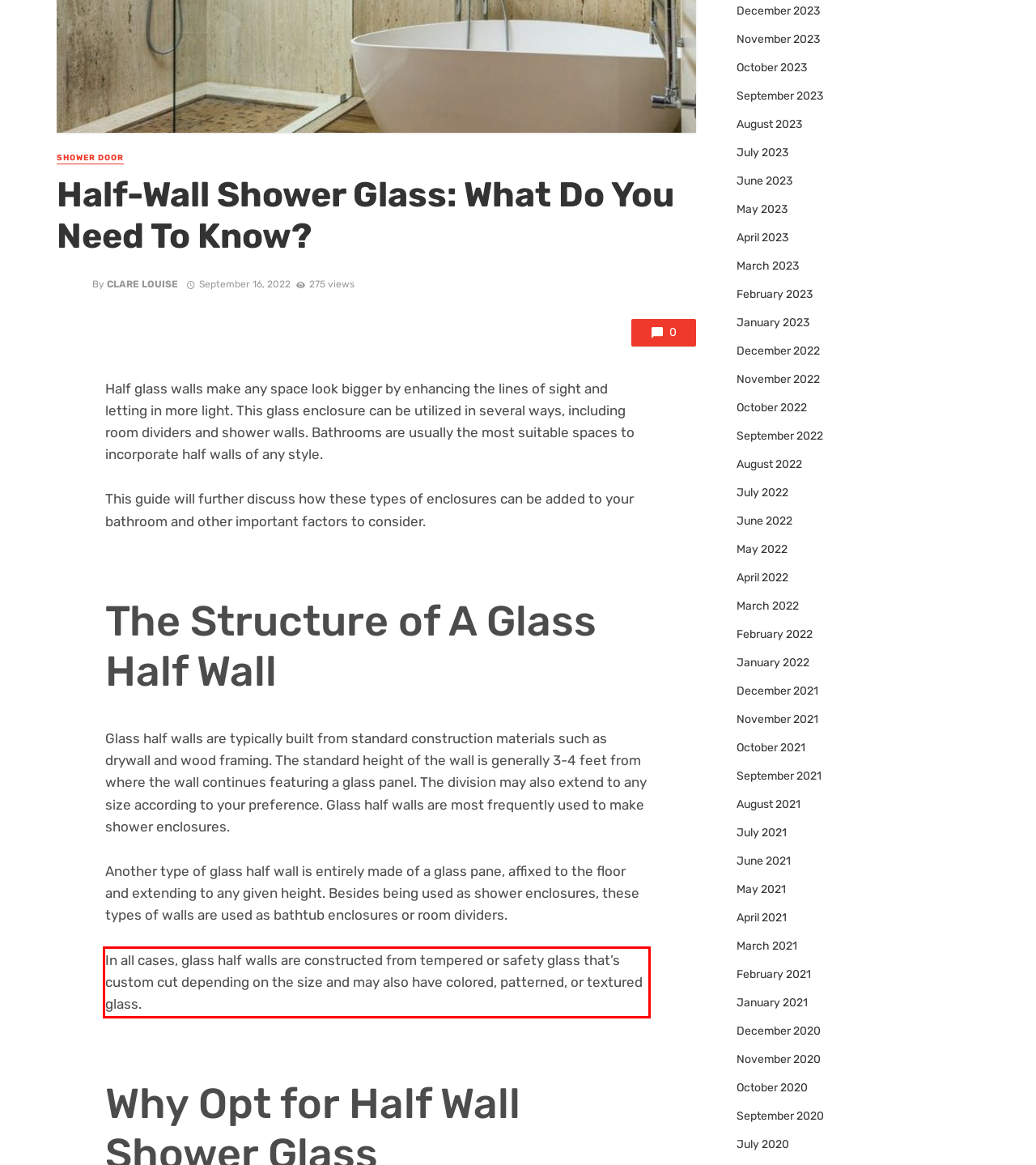Please examine the webpage screenshot and extract the text within the red bounding box using OCR.

In all cases, glass half walls are constructed from tempered or safety glass that’s custom cut depending on the size and may also have colored, patterned, or textured glass.